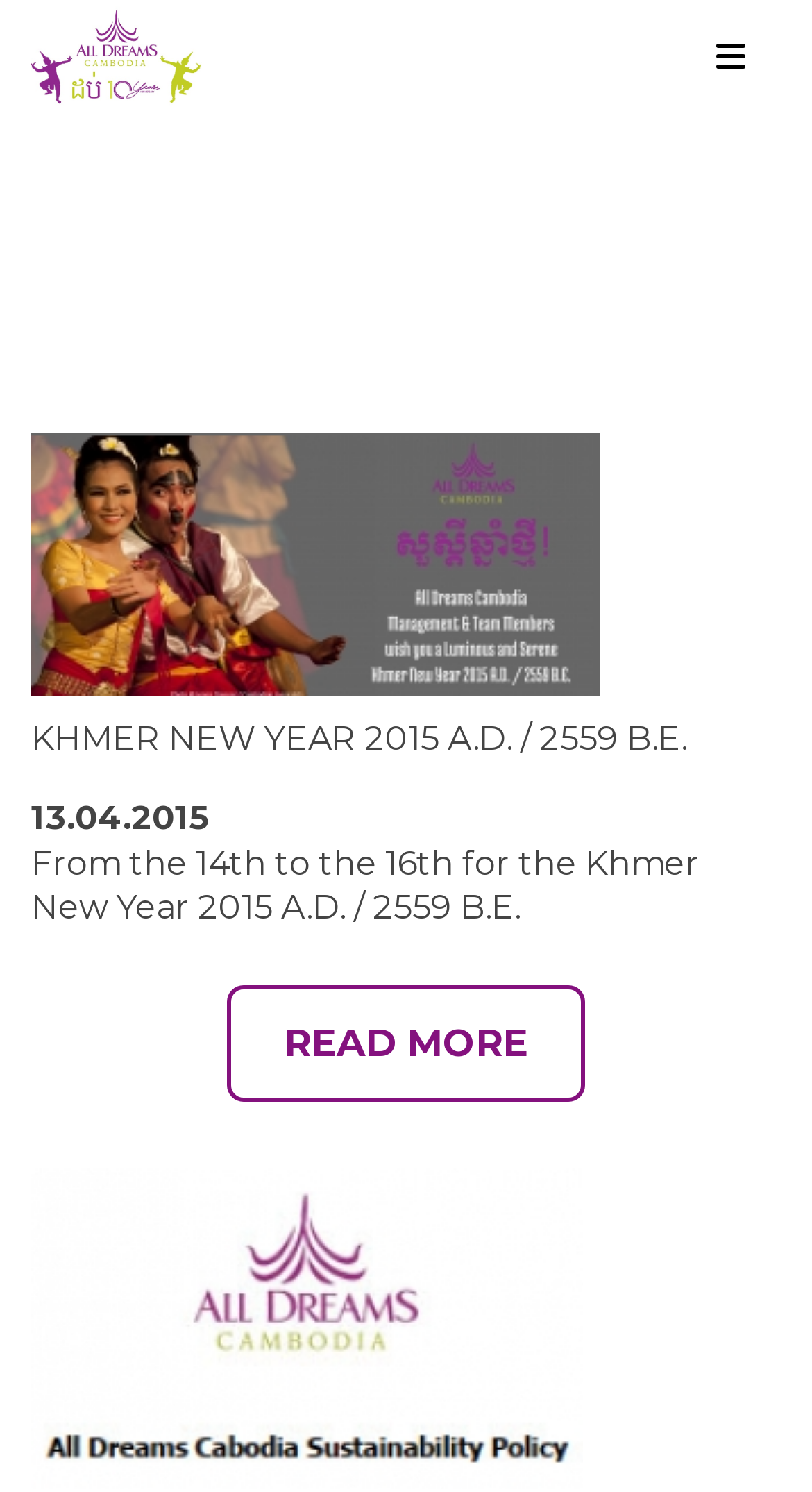Generate a comprehensive description of the webpage content.

The webpage appears to be a news article or blog post about the Khmer New Year 2015 A.D. / 2559 B.E. At the top, there is a link to "All Dreams Cambodia" and a button, both positioned horizontally next to each other. Below them, there is a large figure or image that spans almost the entire width of the page.

The main content of the page is divided into two sections. The first section has three lines of text, which describe the Khmer New Year celebration, including the date "13.04.2015" and a brief description of the event. The second section has a "READ MORE" button, which suggests that there is more content to be read.

At the bottom of the page, there is another figure or image, which is also quite large and spans almost the entire width of the page. Overall, the webpage has a simple layout with a focus on the main content and two prominent images.